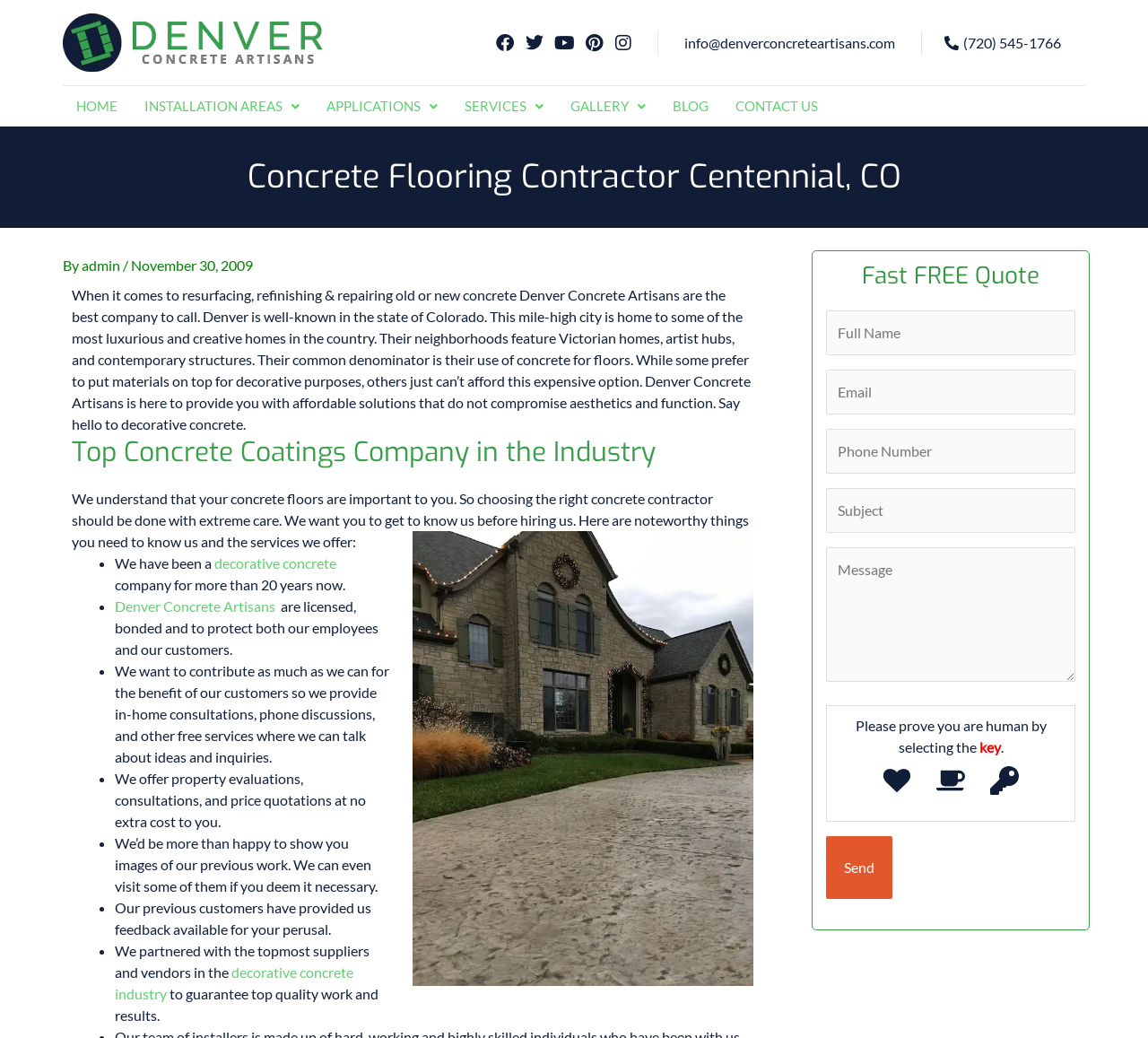What is the company name?
Using the image as a reference, deliver a detailed and thorough answer to the question.

The company name is mentioned in the top-left corner of the webpage, both as a link and an image, and also in the text content of the webpage.